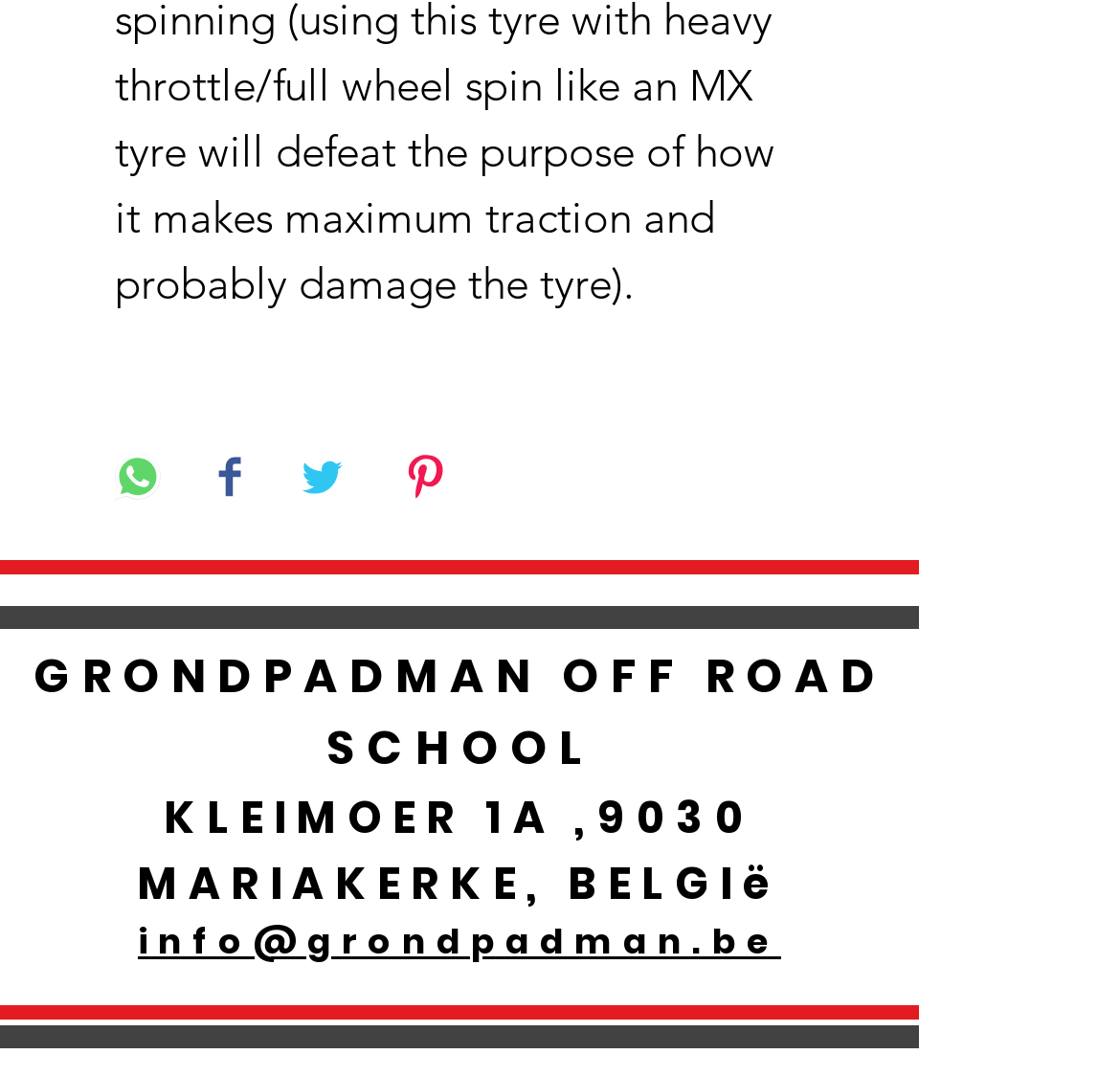Using the provided description info@grondpadman.be, find the bounding box coordinates for the UI element. Provide the coordinates in (top-left x, top-left y, bottom-right x, bottom-right y) format, ensuring all values are between 0 and 1.

[0.123, 0.85, 0.697, 0.895]